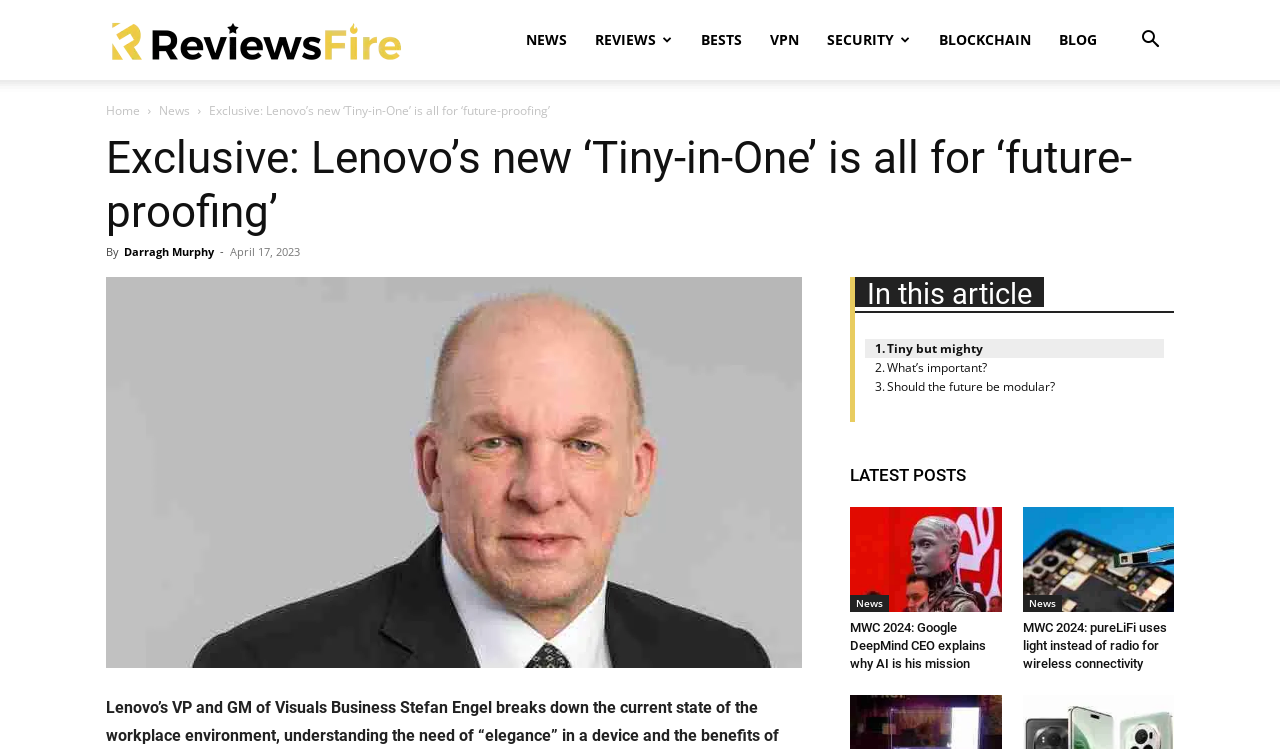Determine the bounding box coordinates of the UI element that matches the following description: "Darragh Murphy". The coordinates should be four float numbers between 0 and 1 in the format [left, top, right, bottom].

[0.097, 0.326, 0.167, 0.346]